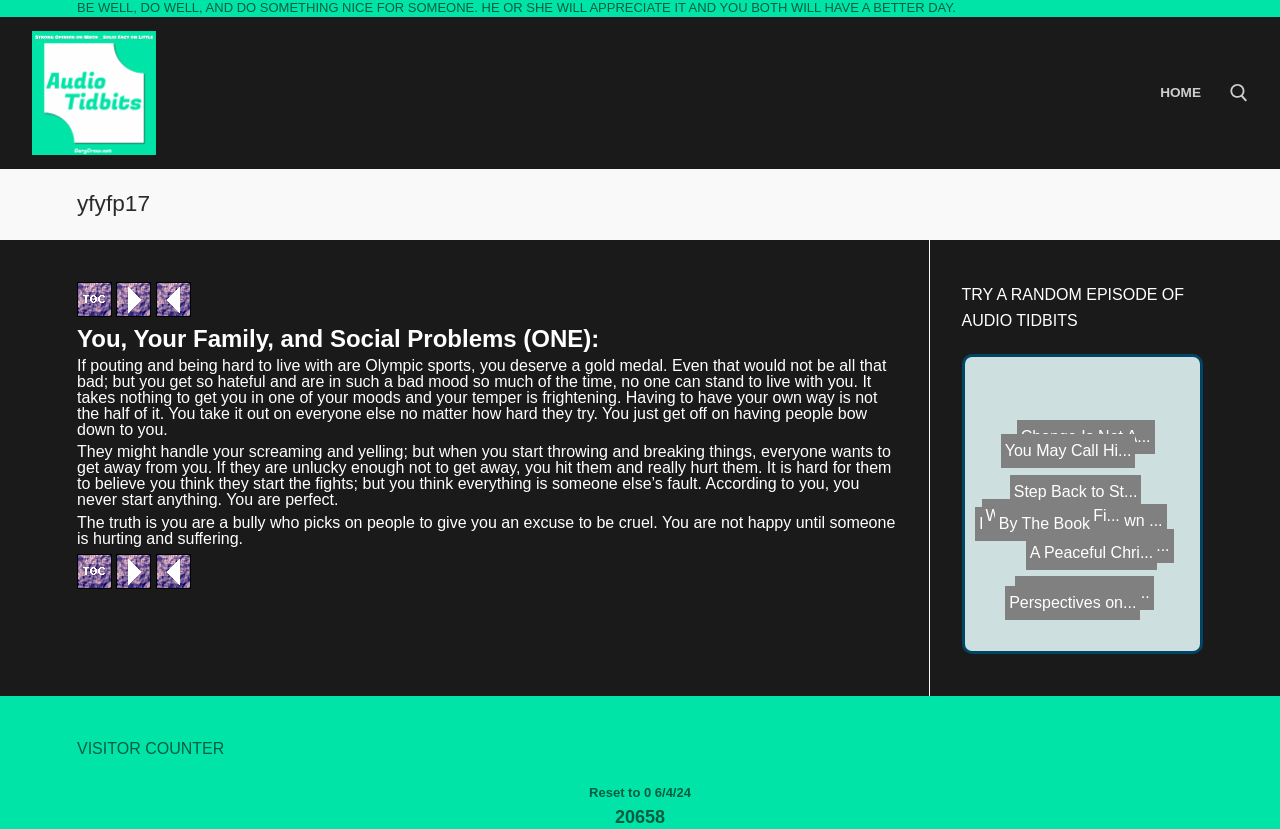From the webpage screenshot, predict the bounding box of the UI element that matches this description: "A Peaceful Chri...".

[0.781, 0.646, 0.884, 0.687]